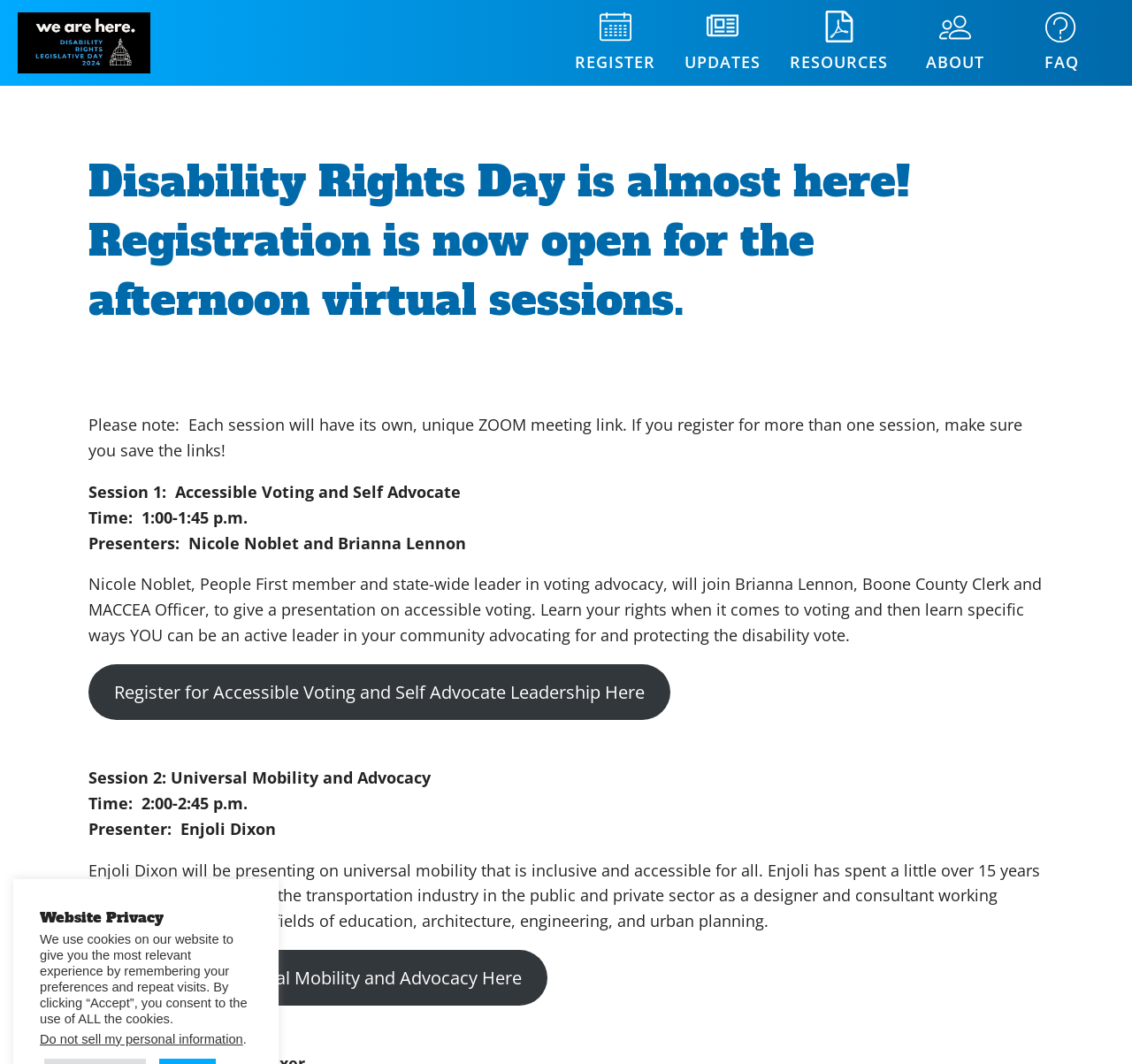Specify the bounding box coordinates of the area to click in order to execute this command: 'learn about accessible voting and self advocate leadership'. The coordinates should consist of four float numbers ranging from 0 to 1, and should be formatted as [left, top, right, bottom].

[0.078, 0.624, 0.592, 0.677]